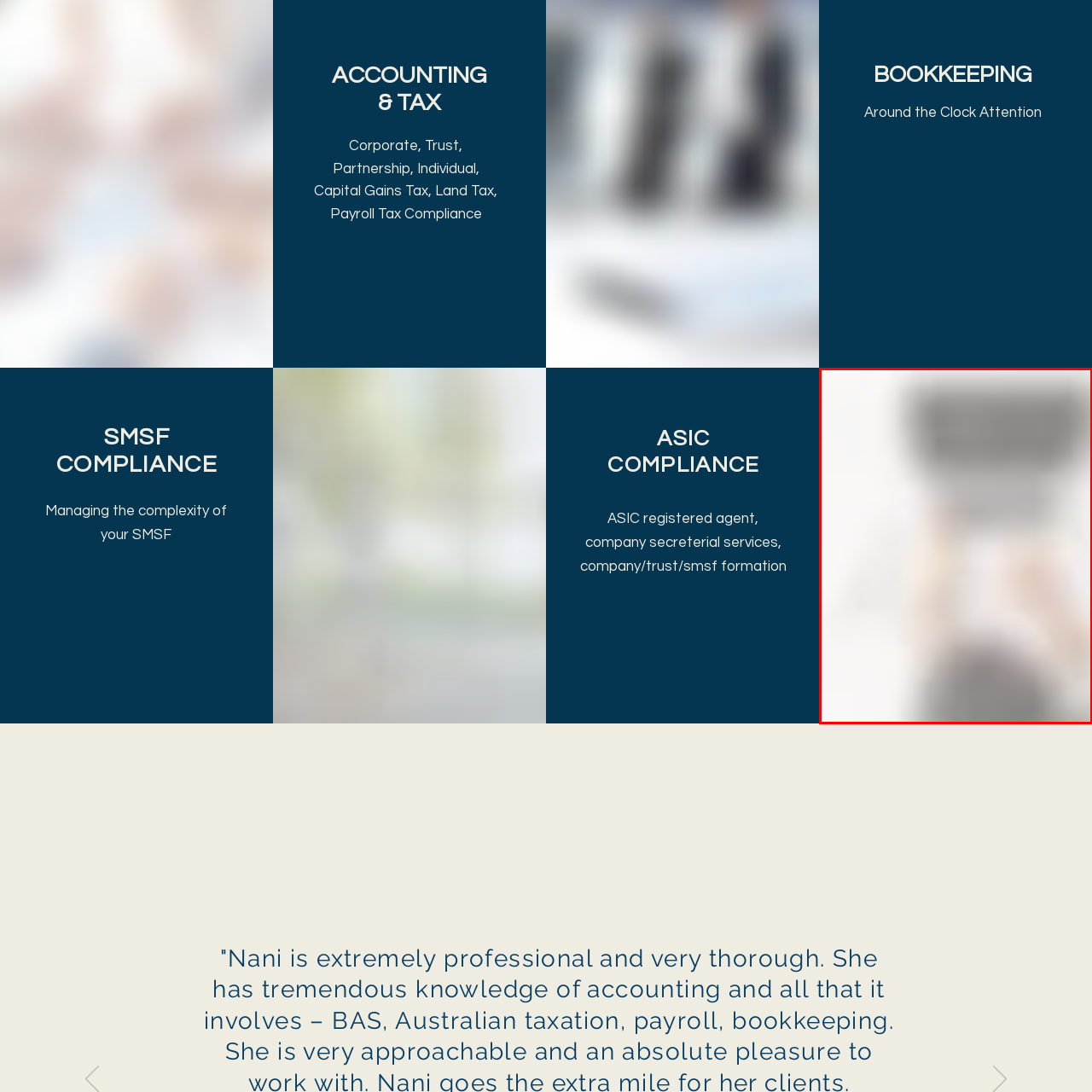Generate a comprehensive caption for the image that is marked by the red border.

The image shows a person typing on a computer, engaged in work that reflects a focus on productivity and technology. The individual is positioned at a modern desk setup, which includes a sleek laptop and a notepad. This setting suggests a contemporary work environment, highlighting the ease of multitasking in today's digital age. The overall mood conveys diligence and professionalism, indicative of activities related to fields such as accounting or bookkeeping, where attention to detail and efficient management of information are paramount. The visual emphasizes the importance of digital tools in facilitating effective work practices.